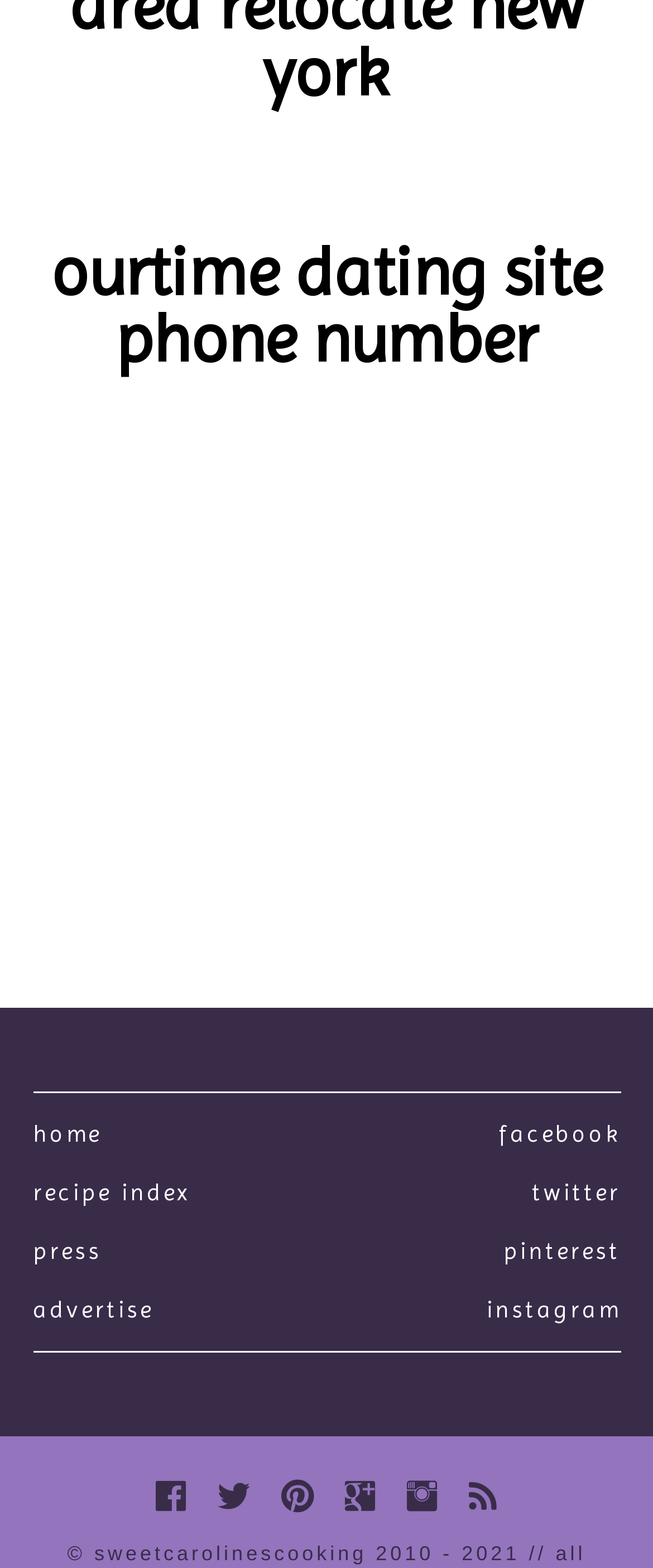Identify the coordinates of the bounding box for the element that must be clicked to accomplish the instruction: "follow on facebook".

[0.5, 0.705, 0.95, 0.742]